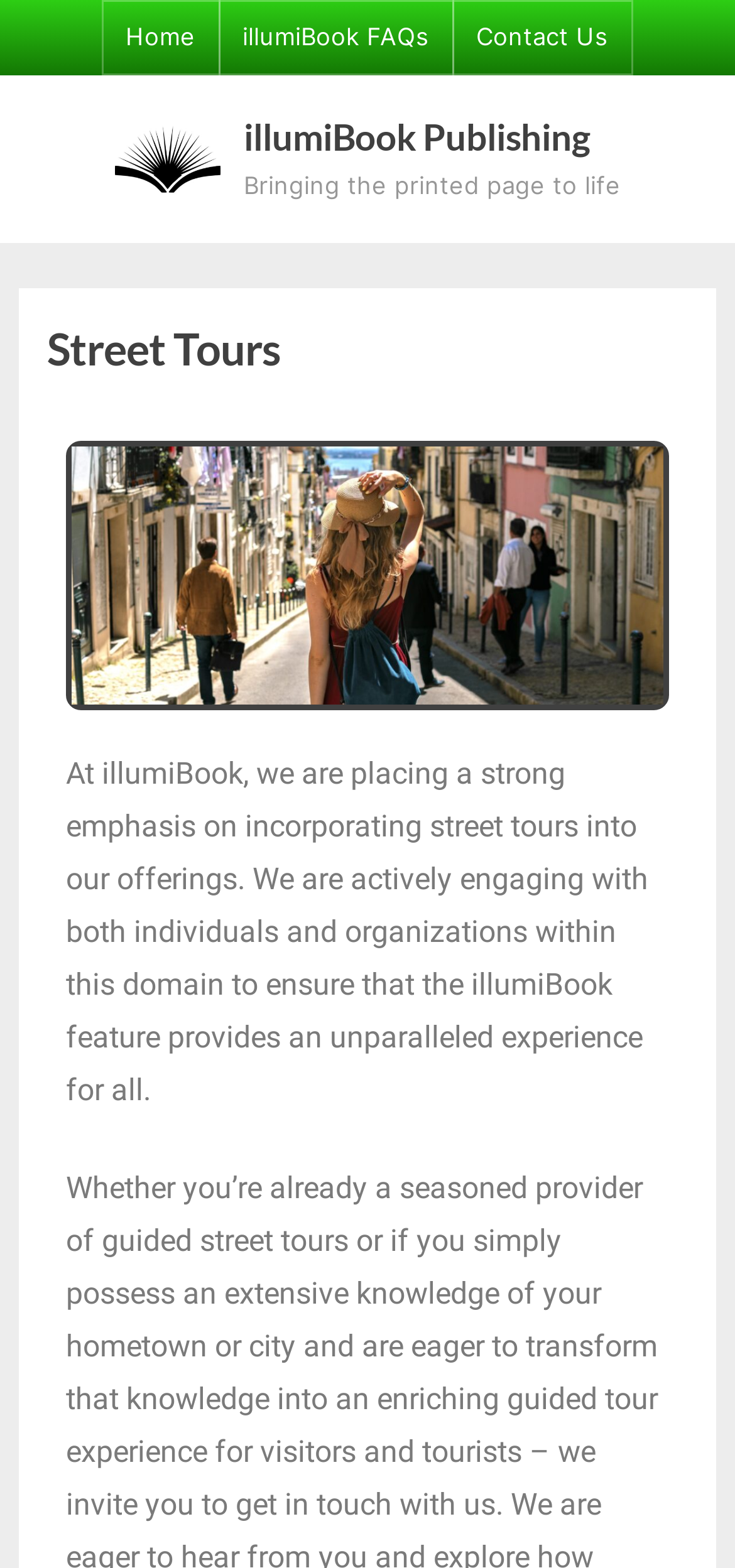Examine the image carefully and respond to the question with a detailed answer: 
What is the focus of illumiBook?

The focus of illumiBook can be determined by reading the static text 'At illumiBook, we are placing a strong emphasis on incorporating street tours into our offerings.' This text explains that illumiBook is actively engaging with individuals and organizations to provide an unparalleled experience in street tours.